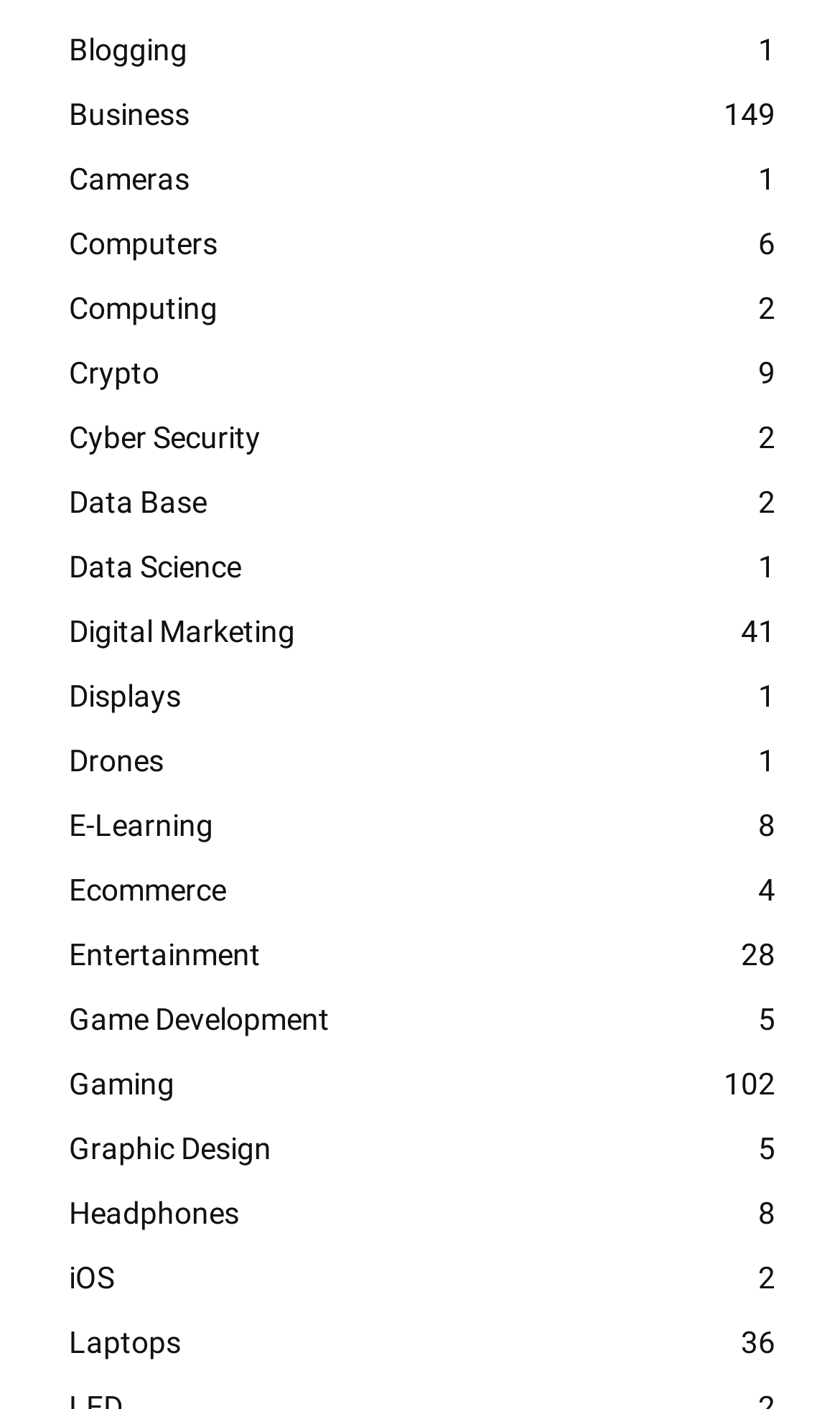Is there a category for digital marketing?
Based on the image, give a concise answer in the form of a single word or short phrase.

Yes